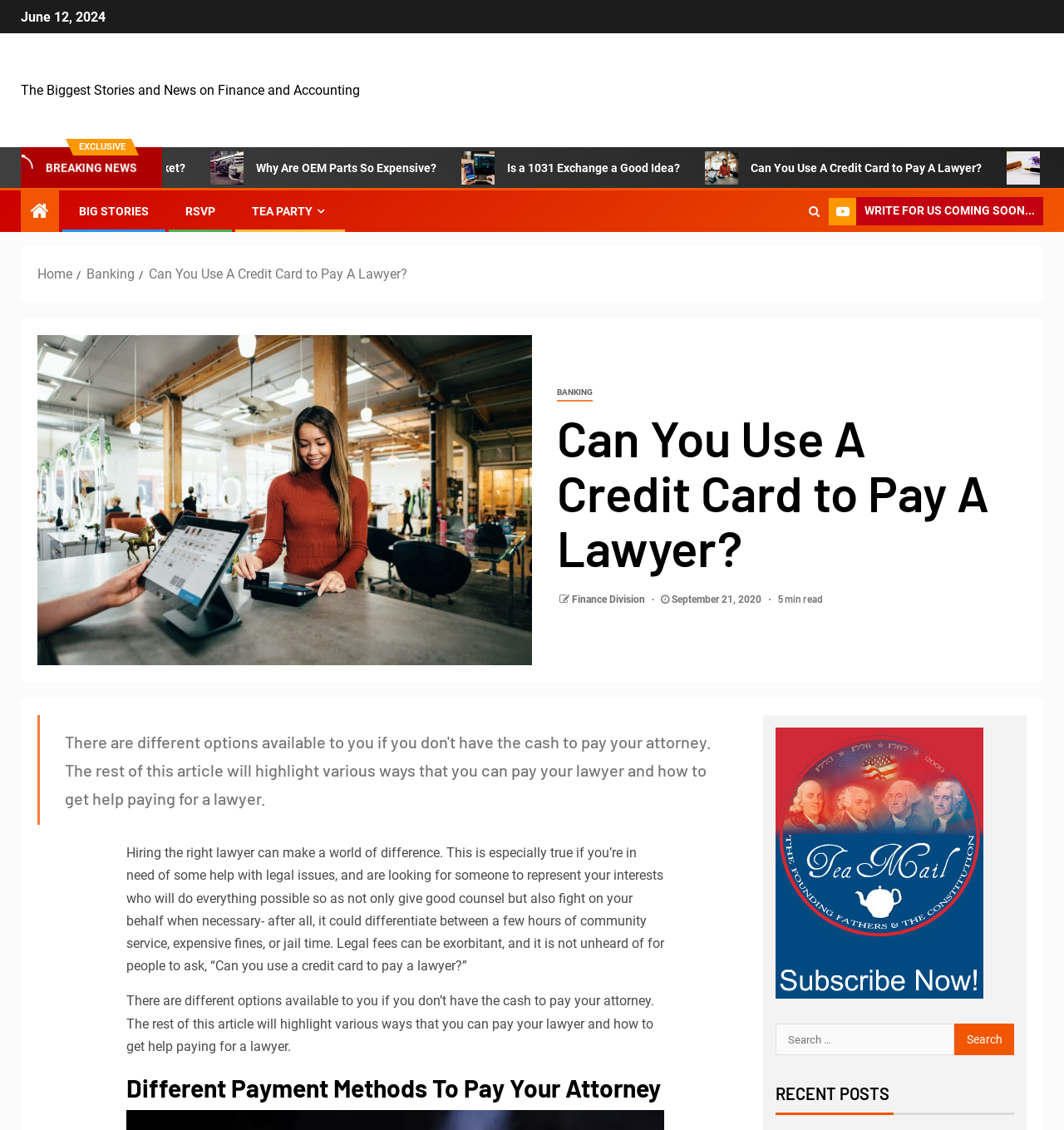Using the description: "Finance Division", identify the bounding box of the corresponding UI element in the screenshot.

[0.538, 0.525, 0.609, 0.536]